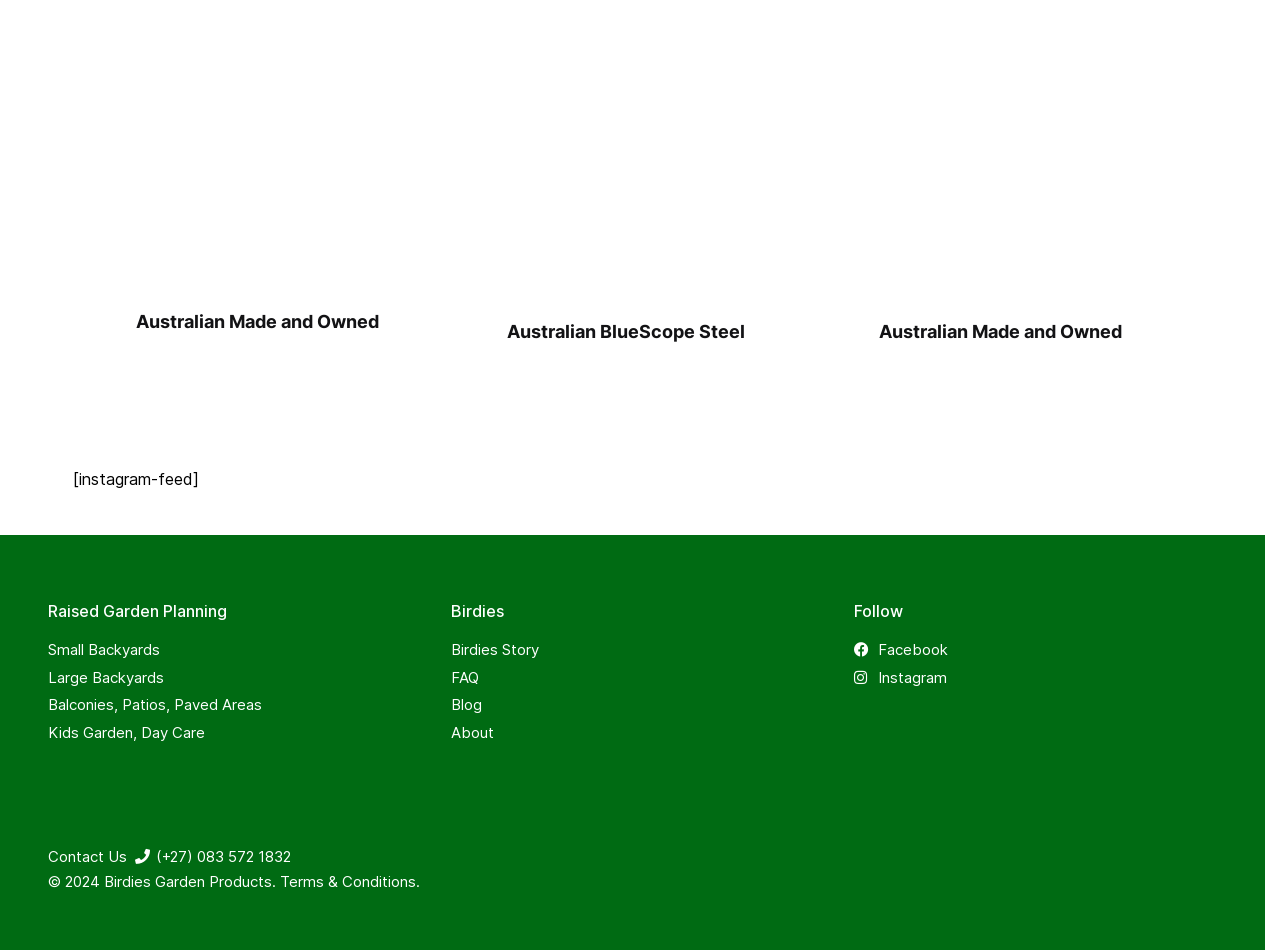Locate the bounding box coordinates of the clickable region necessary to complete the following instruction: "View Terms & Conditions". Provide the coordinates in the format of four float numbers between 0 and 1, i.e., [left, top, right, bottom].

[0.218, 0.918, 0.328, 0.938]